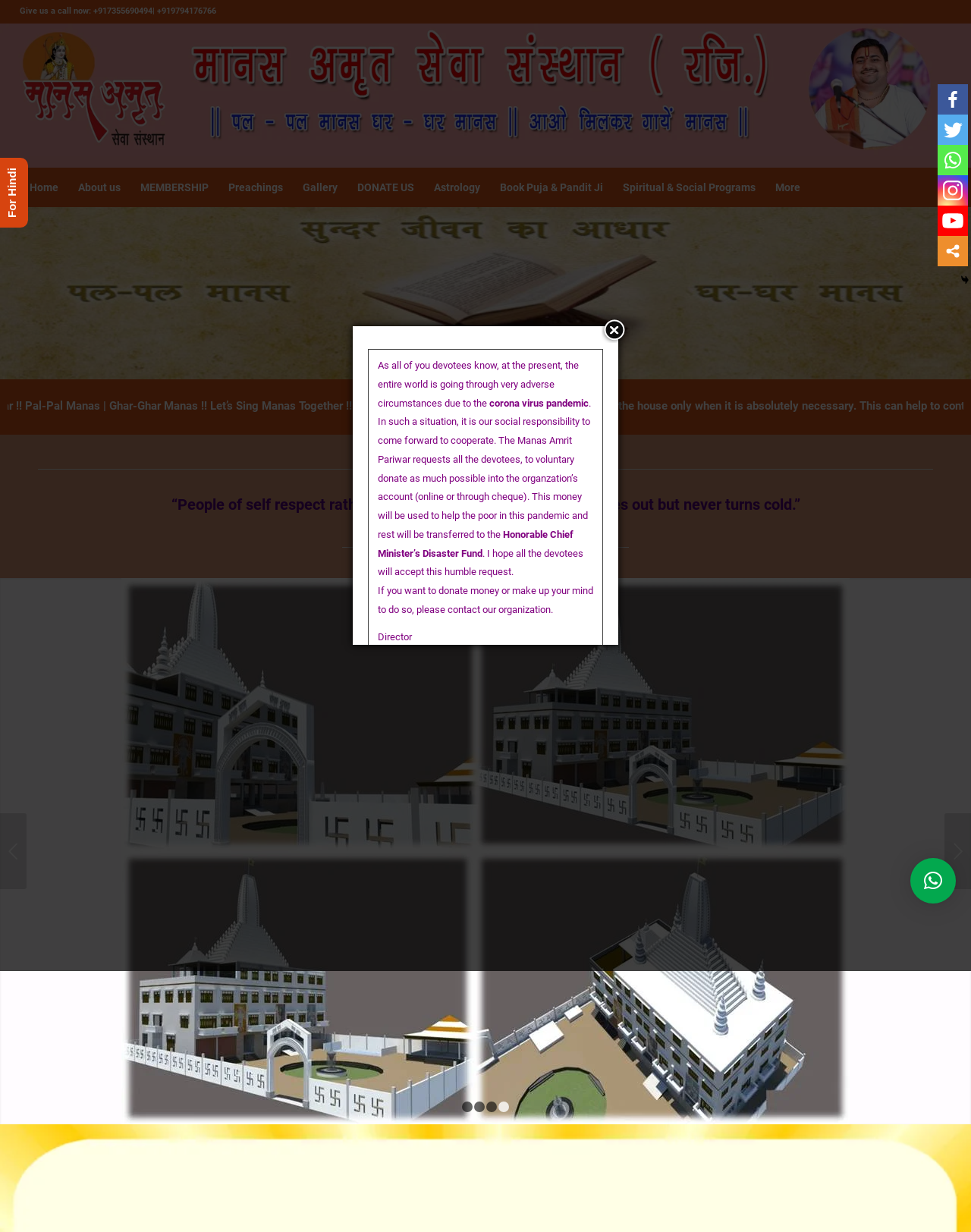With reference to the image, please provide a detailed answer to the following question: How many social media links are there?

There are five social media links at the bottom right corner of the webpage, which are Facebook, Twitter, Whatsapp, Instagram, and Youtube.